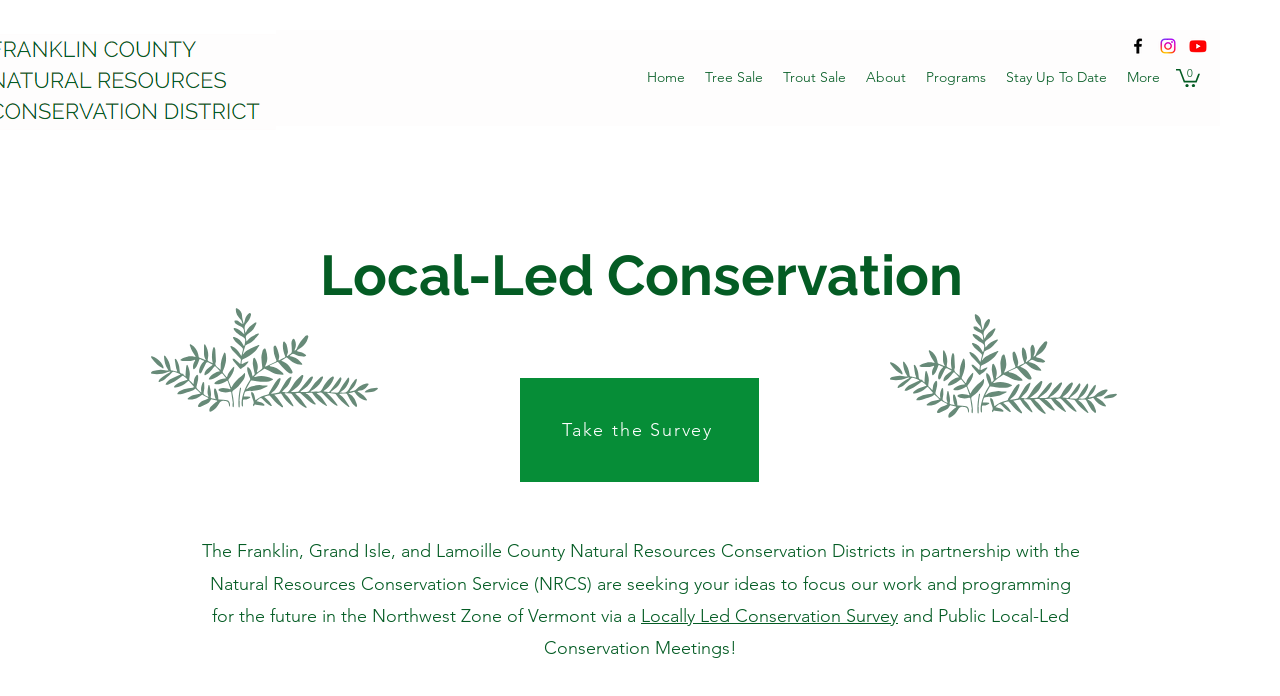What social media platforms are available?
Answer the question based on the image using a single word or a brief phrase.

Facebook, Instagram, Youtube